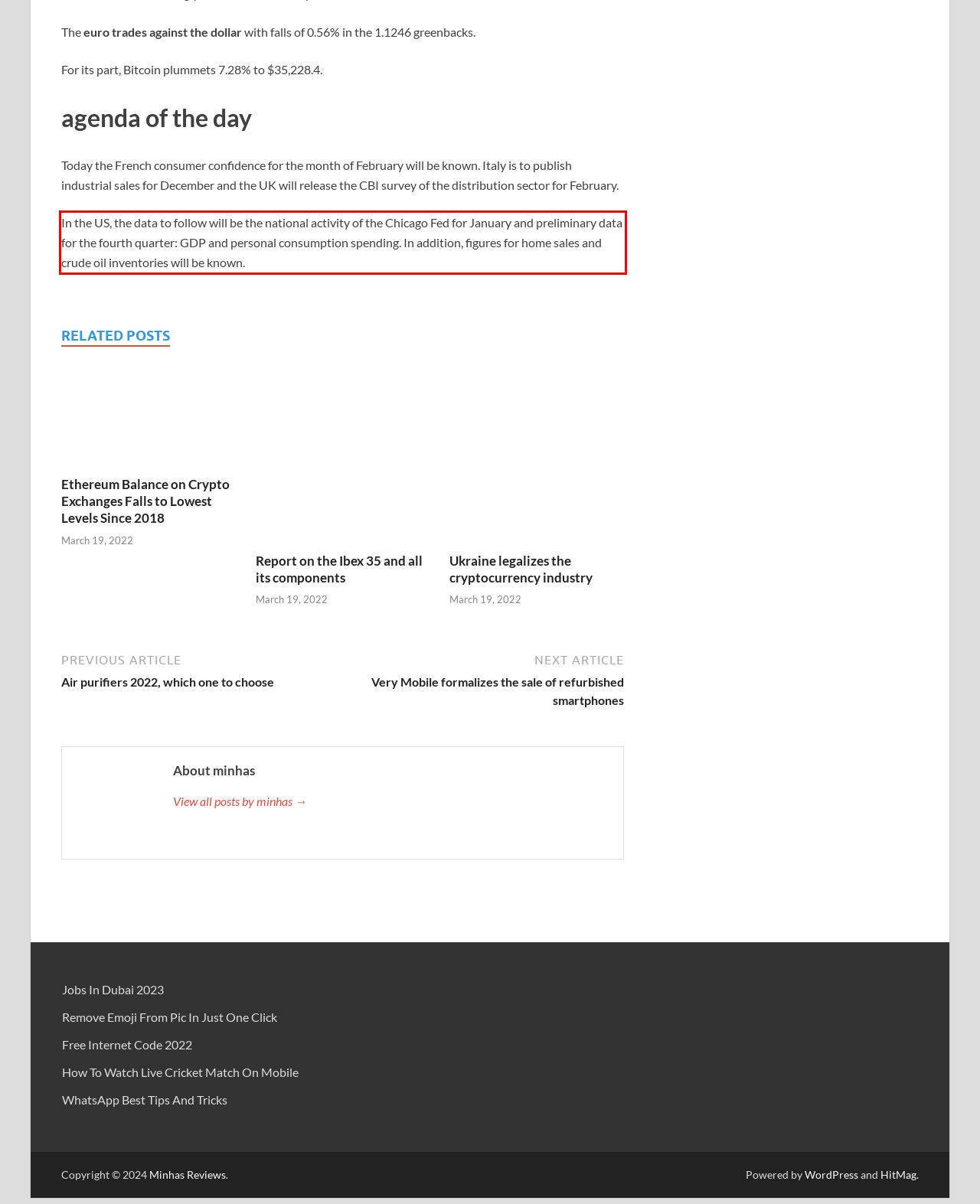The screenshot you have been given contains a UI element surrounded by a red rectangle. Use OCR to read and extract the text inside this red rectangle.

In the US, the data to follow will be the national activity of the Chicago Fed for January and preliminary data for the fourth quarter: GDP and personal consumption spending. In addition, figures for home sales and crude oil inventories will be known.